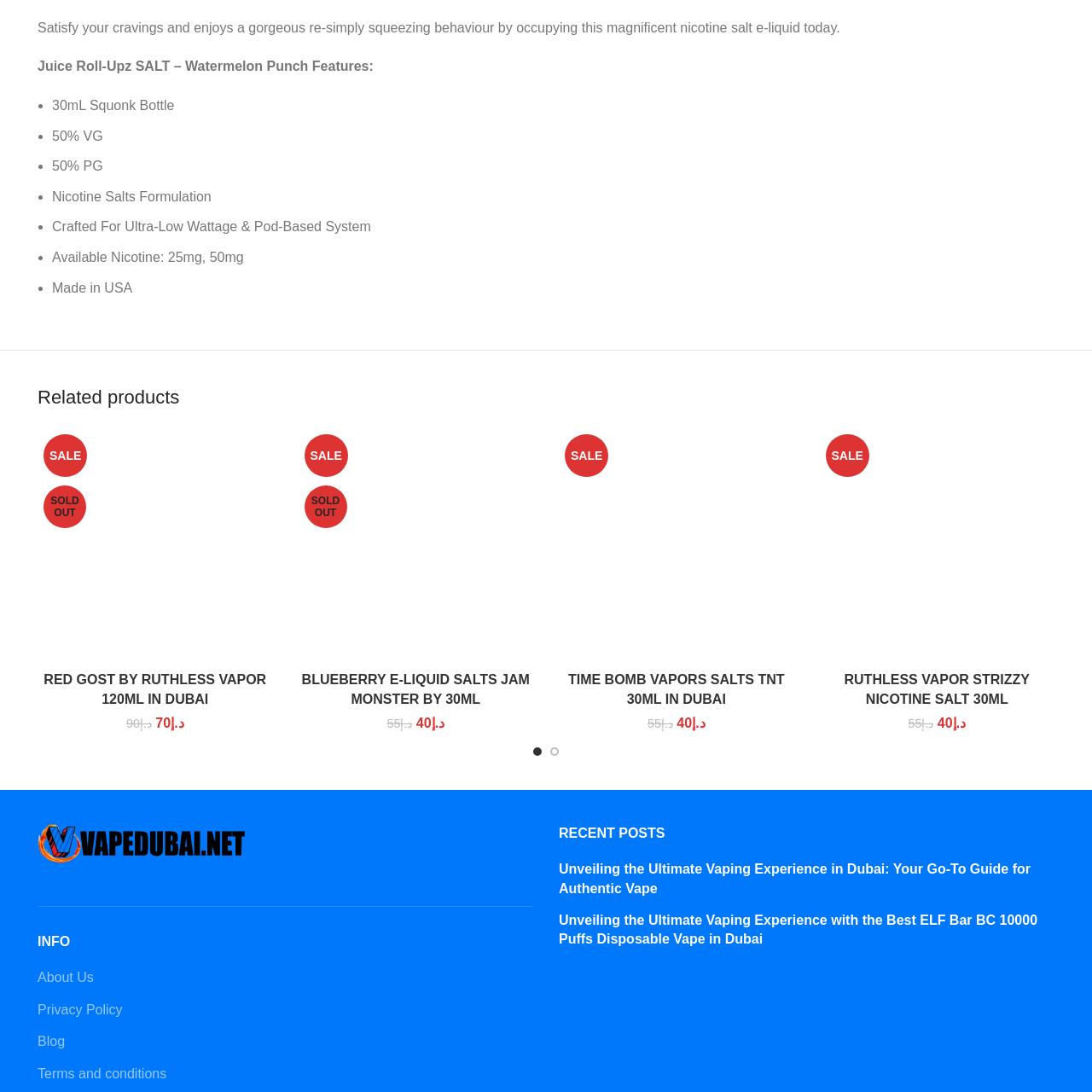What type of audience is the product catering to?  
Look closely at the image marked by the red border and give a detailed response rooted in the visual details found within the image.

The caption suggests that the product is catering to an audience interested in alternatives to traditional nicotine delivery methods, which is typical of vaping products.